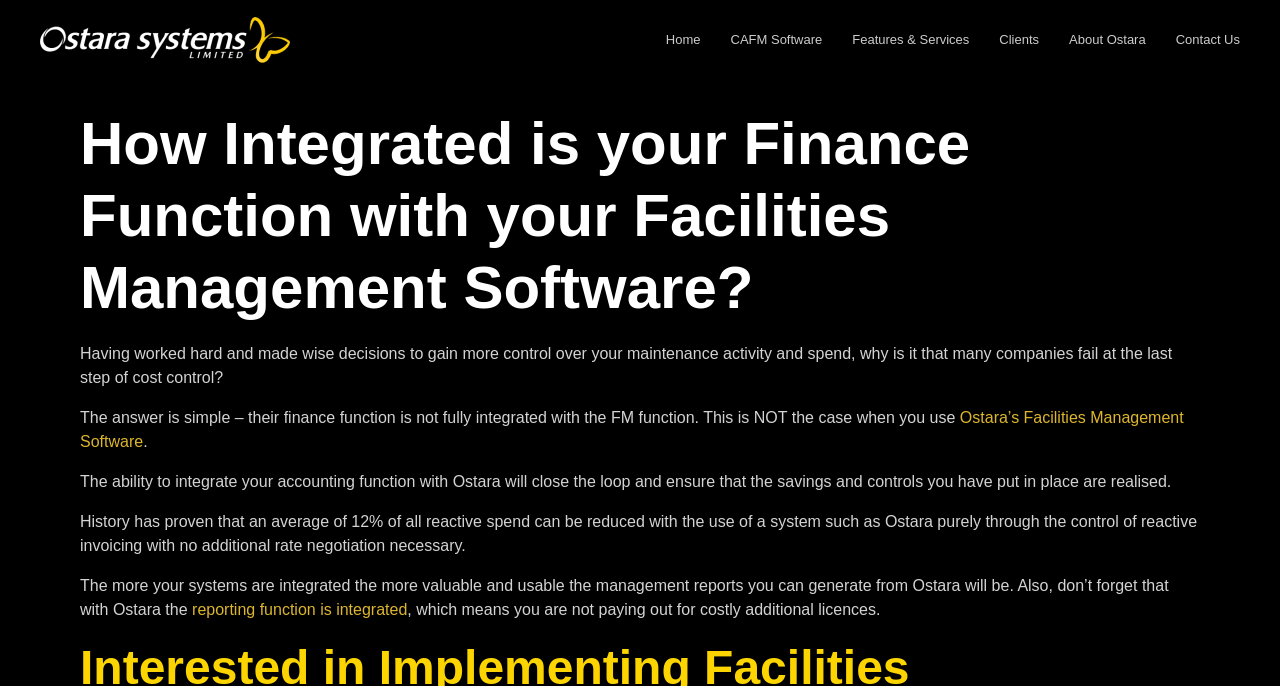Provide your answer in a single word or phrase: 
What is the benefit of having an integrated reporting function in Ostara?

No additional licence costs